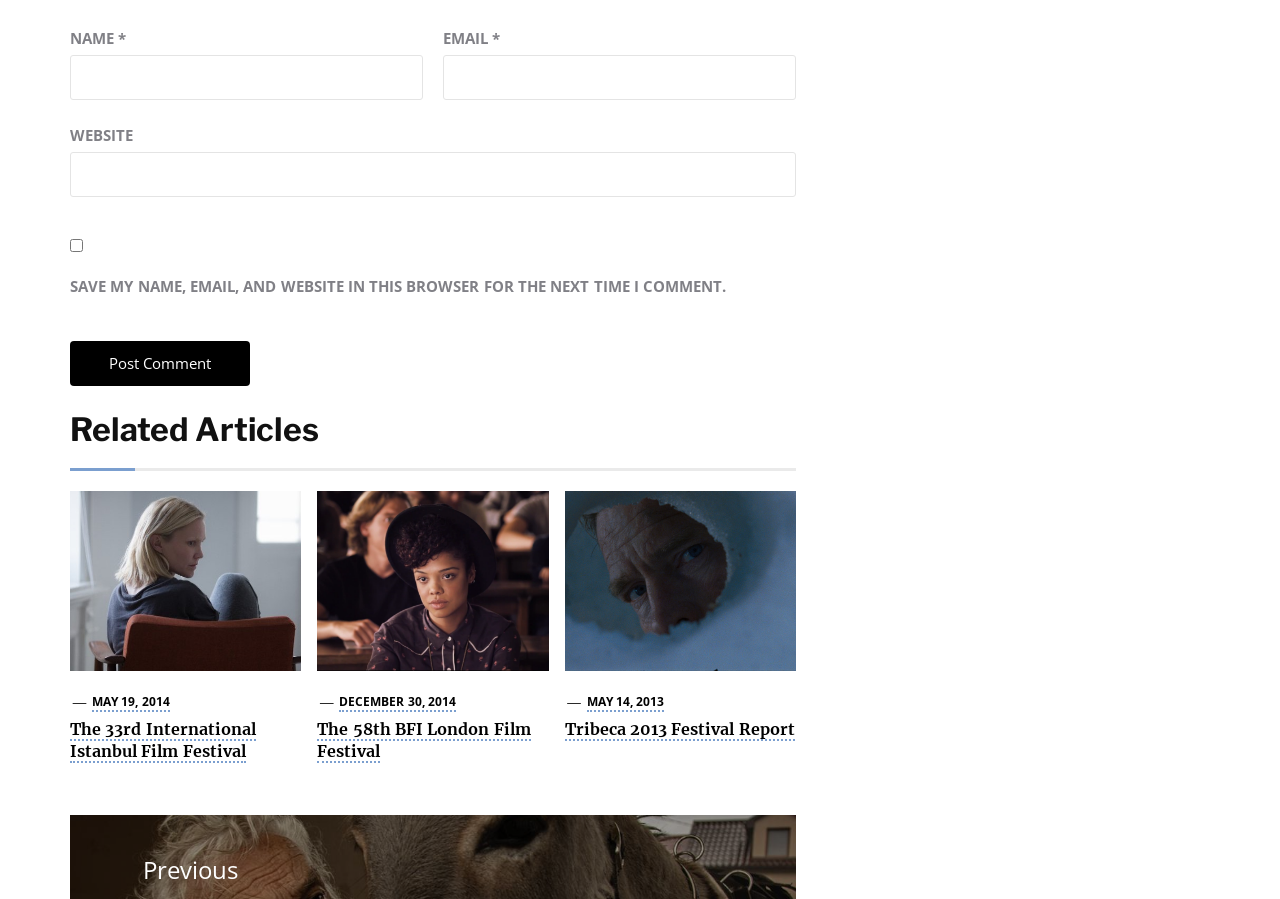Analyze the image and answer the question with as much detail as possible: 
What is the button below the comment form for?

The button is labeled 'Post Comment' and is located below the comment form, suggesting that its purpose is to submit the user's comment.